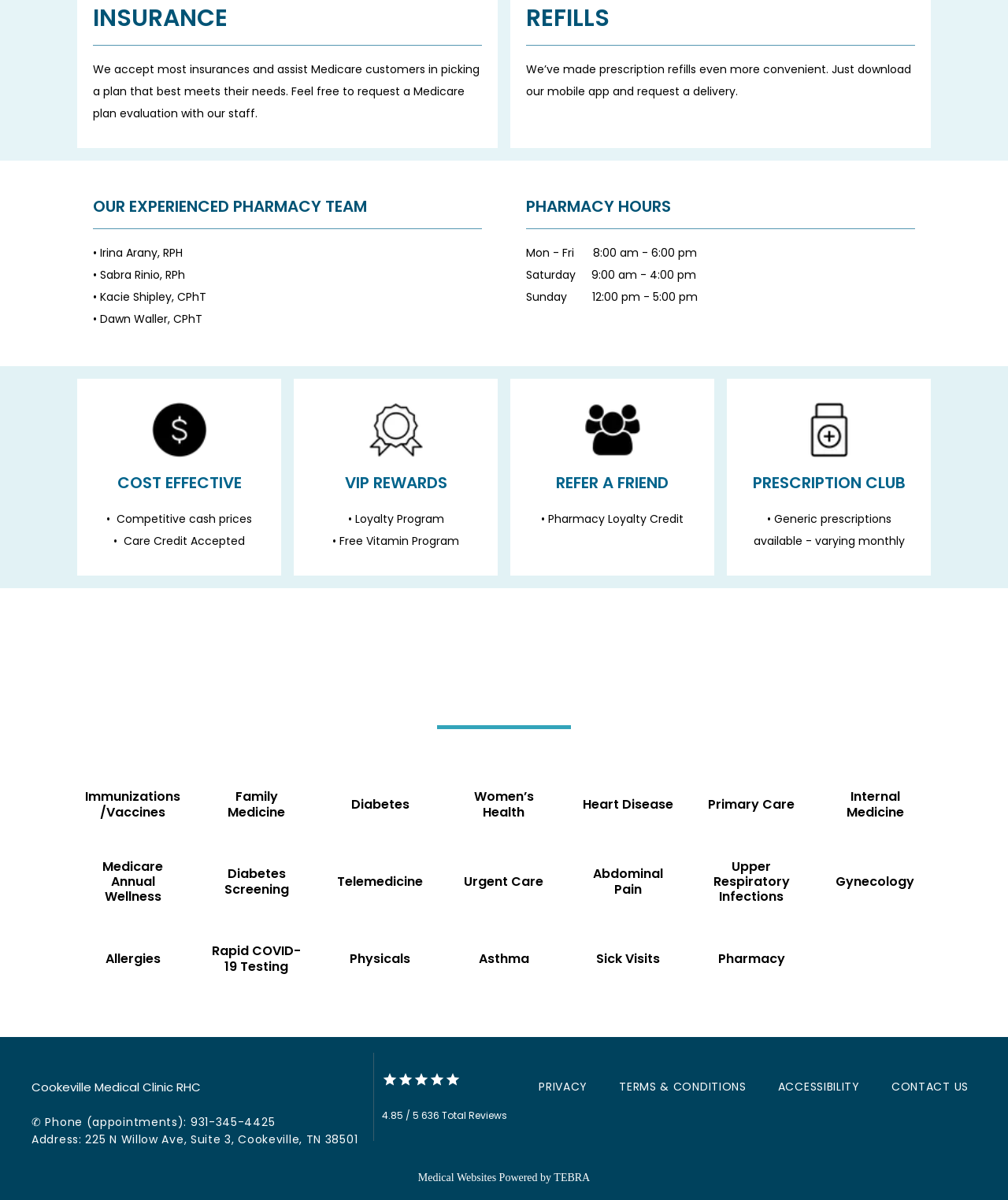Please find the bounding box coordinates of the element that needs to be clicked to perform the following instruction: "Click on 'Immunizations/Vaccines'". The bounding box coordinates should be four float numbers between 0 and 1, represented as [left, top, right, bottom].

[0.082, 0.651, 0.181, 0.689]